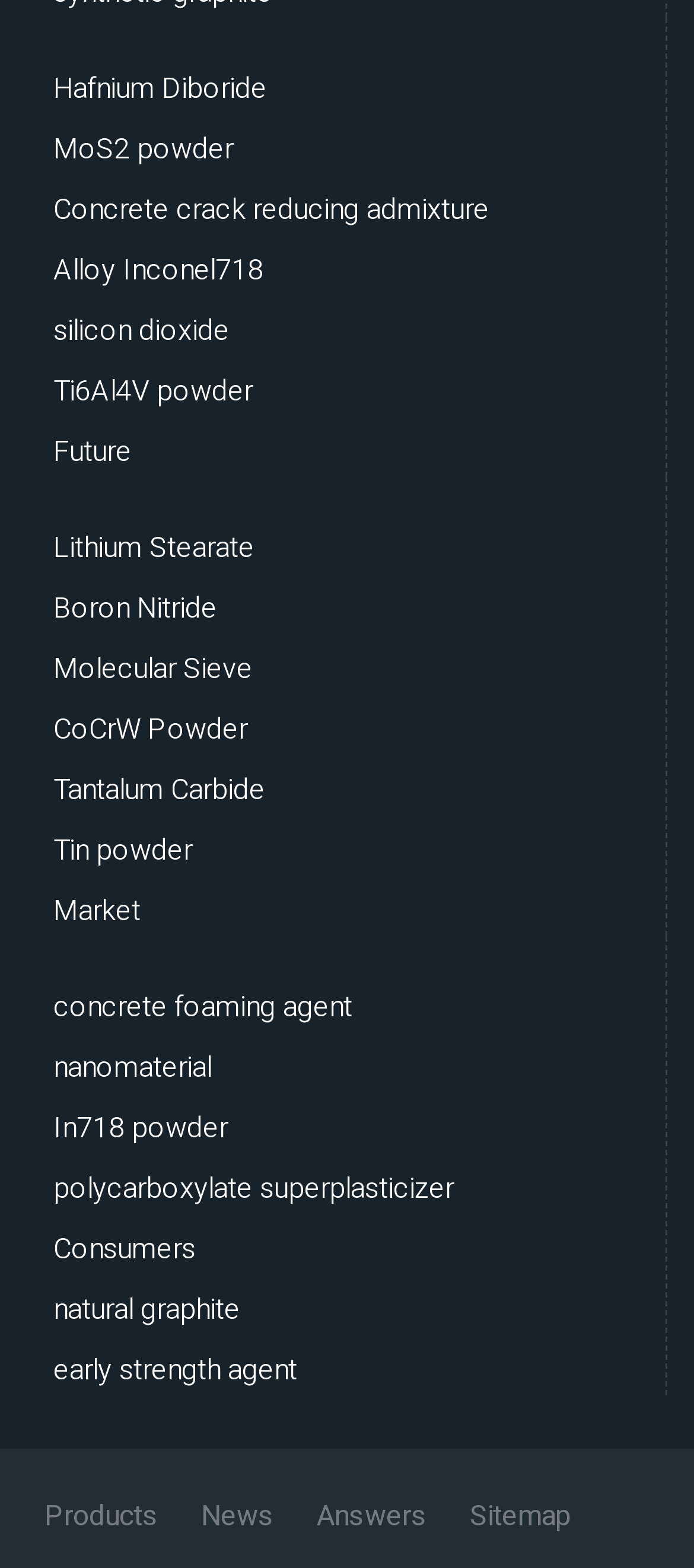How many links are there in the main section?
Answer with a single word or phrase by referring to the visual content.

19